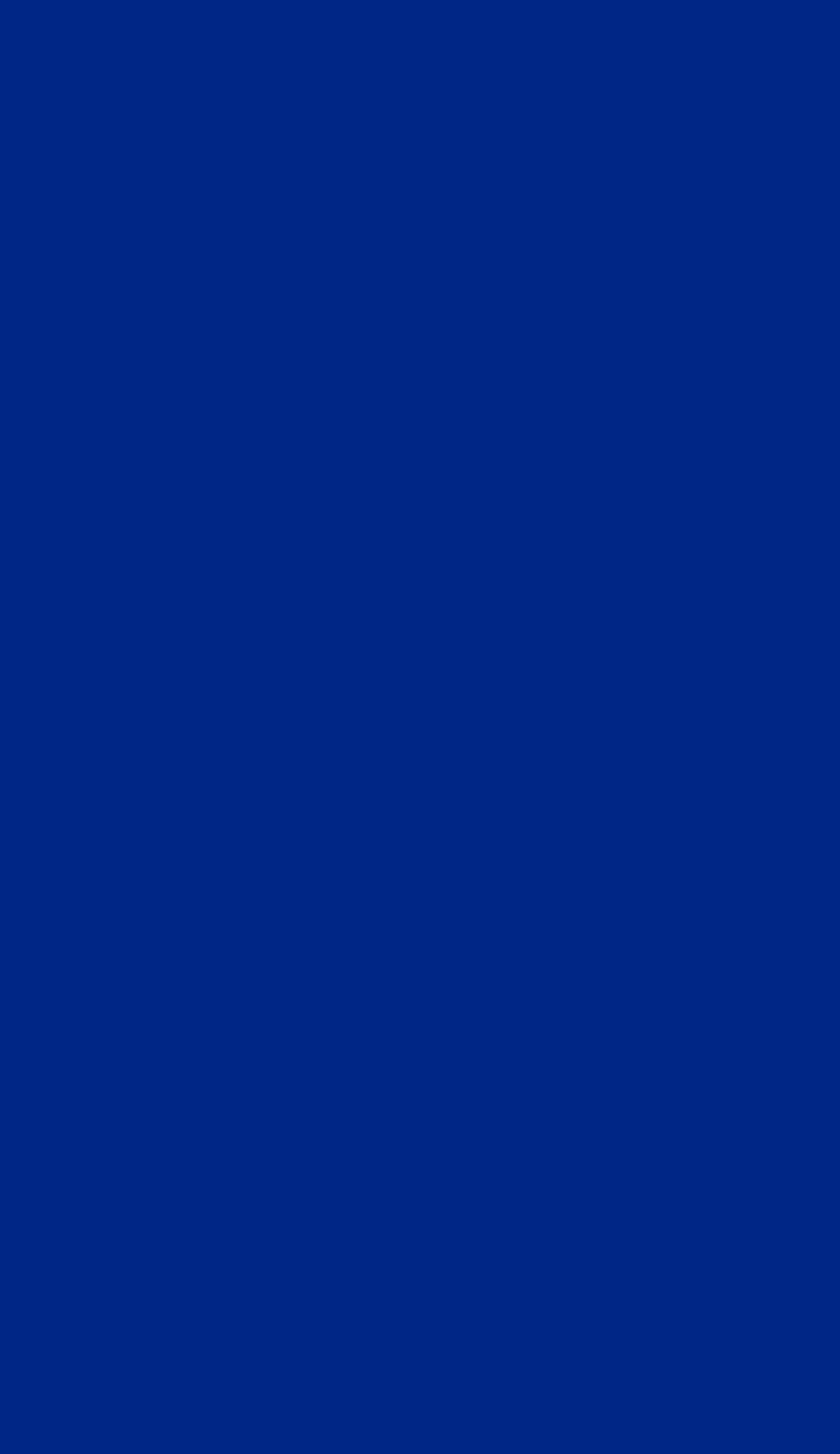What is the country/region selection?
Could you give a comprehensive explanation in response to this question?

The static text 'Country/Region' is accompanied by a button with a popup listbox, indicating that the user can select their country or region from a dropdown list.